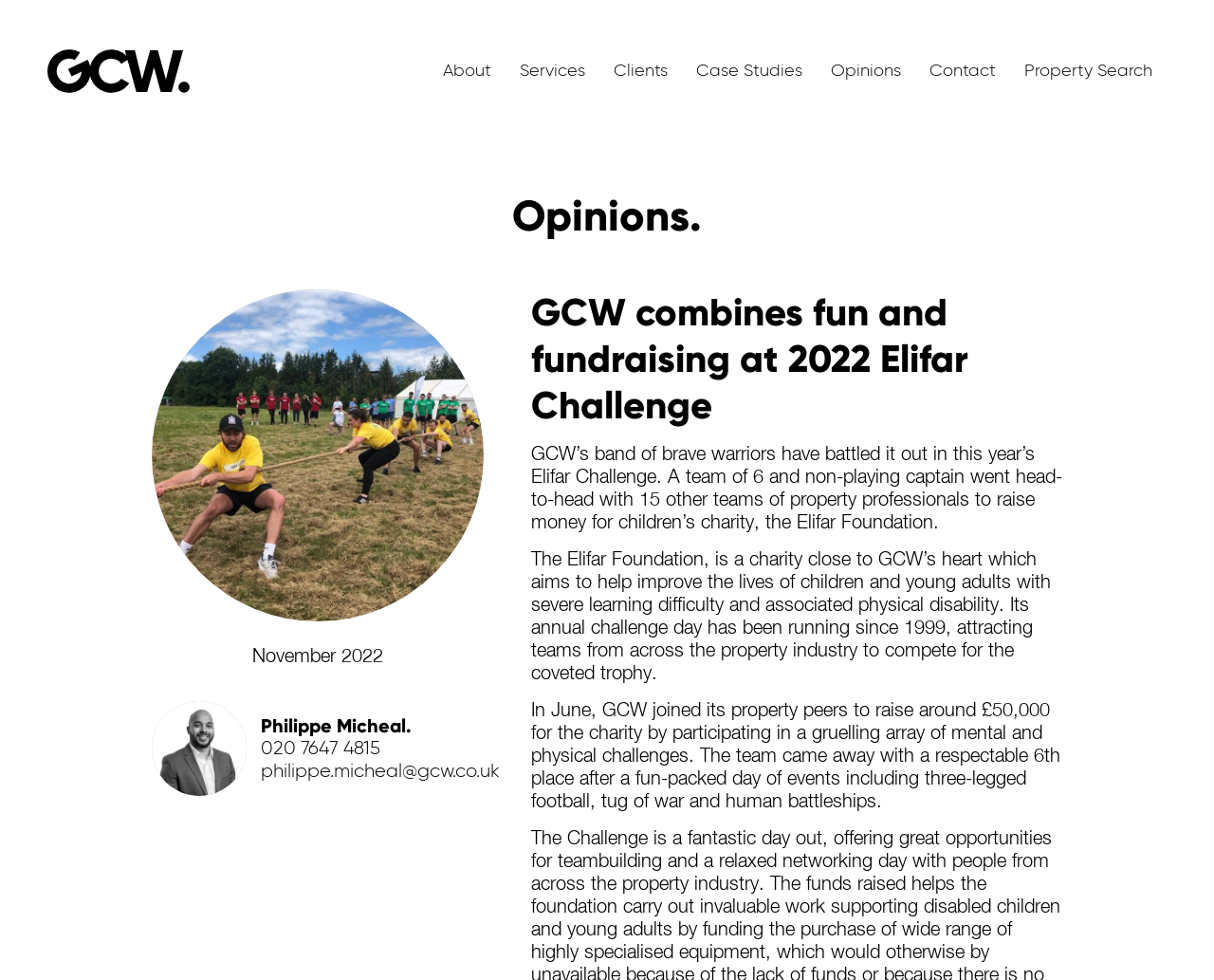How much money was raised for the charity in the Elifar Challenge?
Answer the question with as much detail as you can, using the image as a reference.

I found the answer by reading the article, which states that GCW joined its property peers to raise around £50,000 for the charity by participating in the Elifar Challenge.